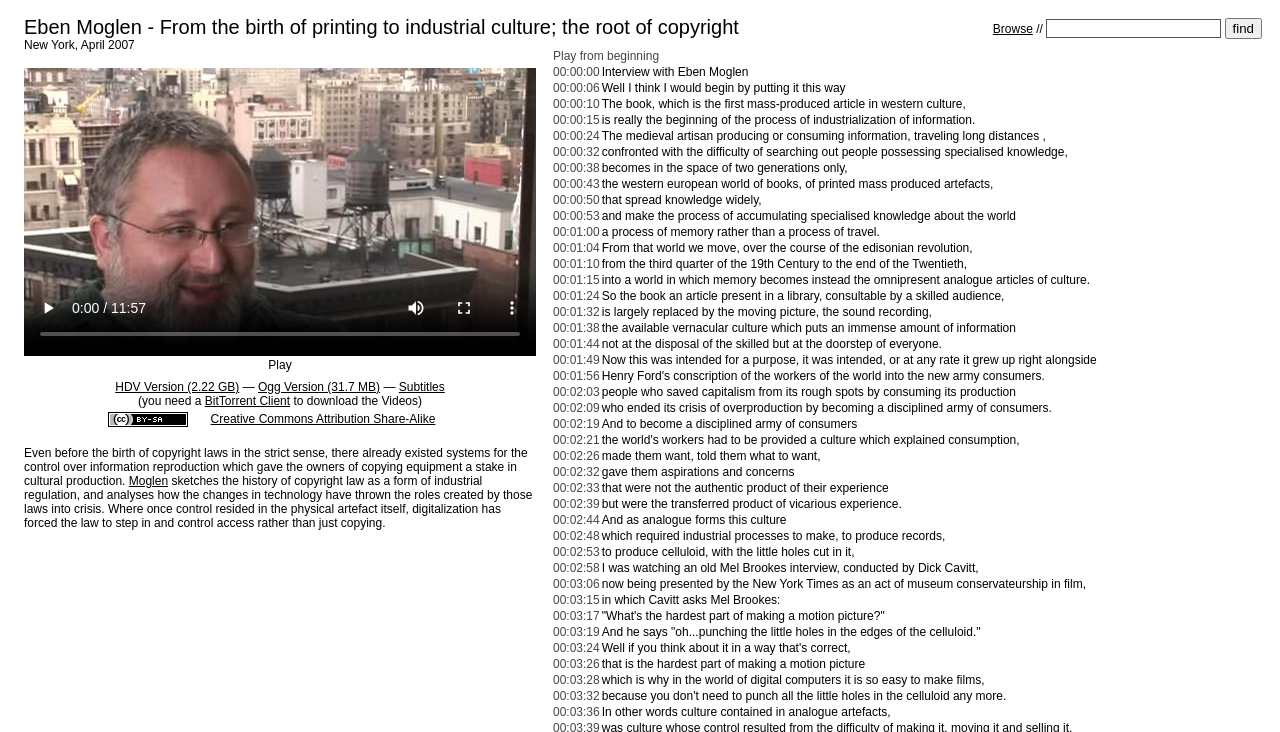Please reply to the following question using a single word or phrase: 
What is the format of the video?

HDV and Ogg